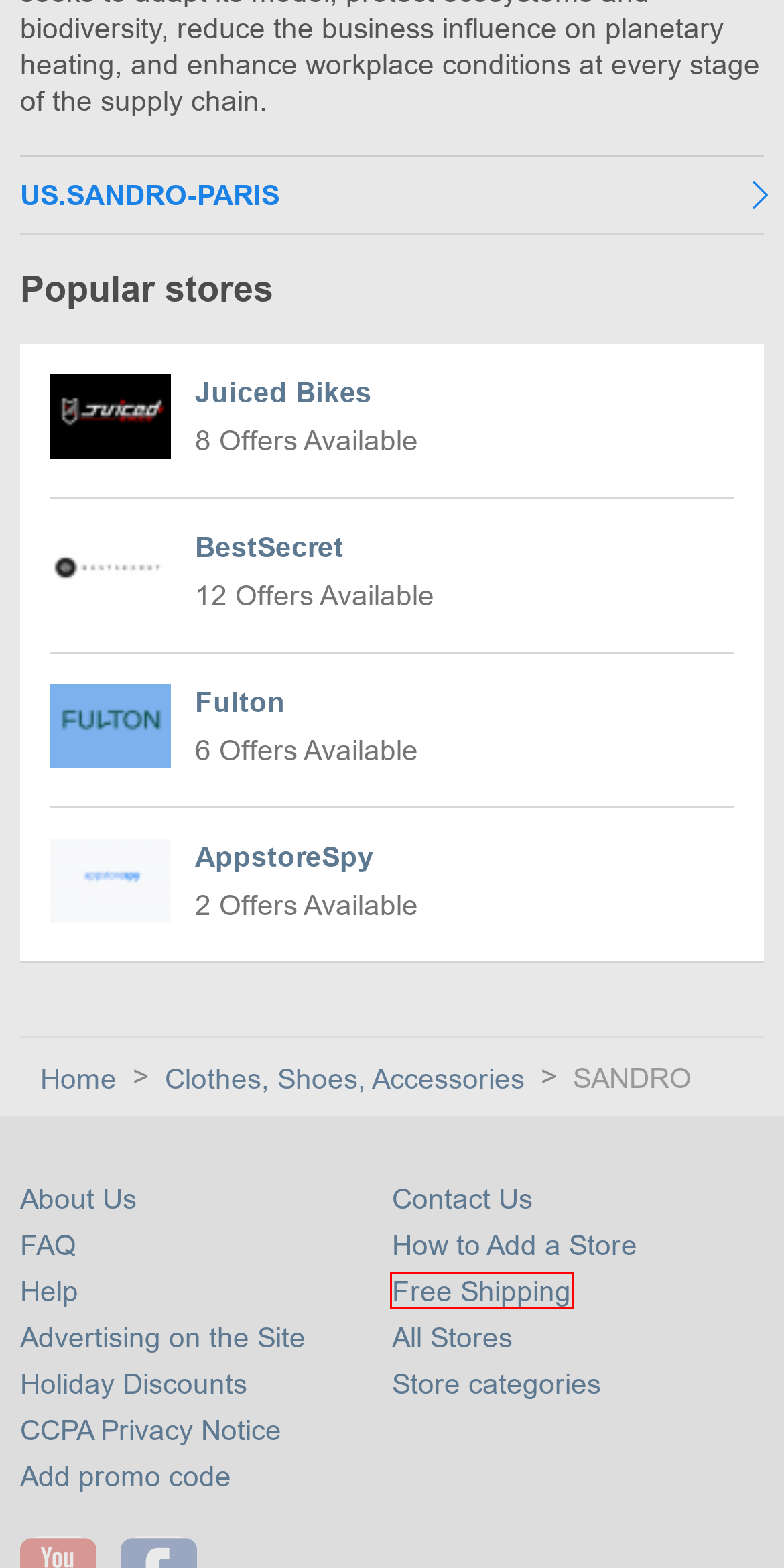You are presented with a screenshot of a webpage containing a red bounding box around a particular UI element. Select the best webpage description that matches the new webpage after clicking the element within the bounding box. Here are the candidates:
A. Free Shipping Codes & Deals June 2024 - DiscountReactor
B. Submit Your Site to DiscountReactor
C. AppstoreSpy Promo Codes - June 2024 - DiscountReactor
D. Advertise on DiscountReactor.com
E. About DiscountReactor.com - Coupon Codes Database
F. Contact us | DiscountReactor
G. Calendar of Sales 2024 at Discountreactor
H. Fulton Promo Codes - 25% OFF Coupon in June 2024

A